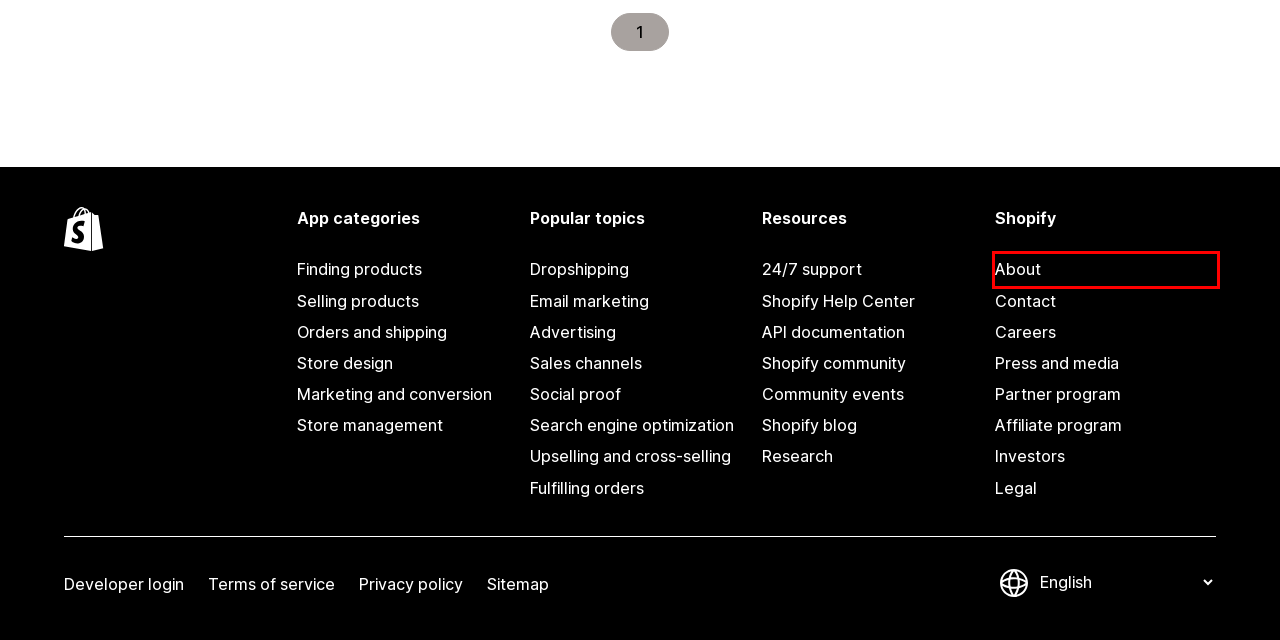Given a screenshot of a webpage with a red bounding box around an element, choose the most appropriate webpage description for the new page displayed after clicking the element within the bounding box. Here are the candidates:
A. All About Shopify
B. Best Sales channels Apps For 2024 - Shopify App Store
C. Best Fulfilling orders Apps For 2024 - Shopify App Store
D. Commerce Trends 2023: Industry Report - Shopify Plus
E. Best Orders and shipping Apps For 2024 - Shopify App Store
F. Shopify Privacy Policy - Shopify USA
G. Best Dropshipping Apps For 2024 - Shopify App Store
H. Best Advertising Apps For 2024 - Shopify App Store

A